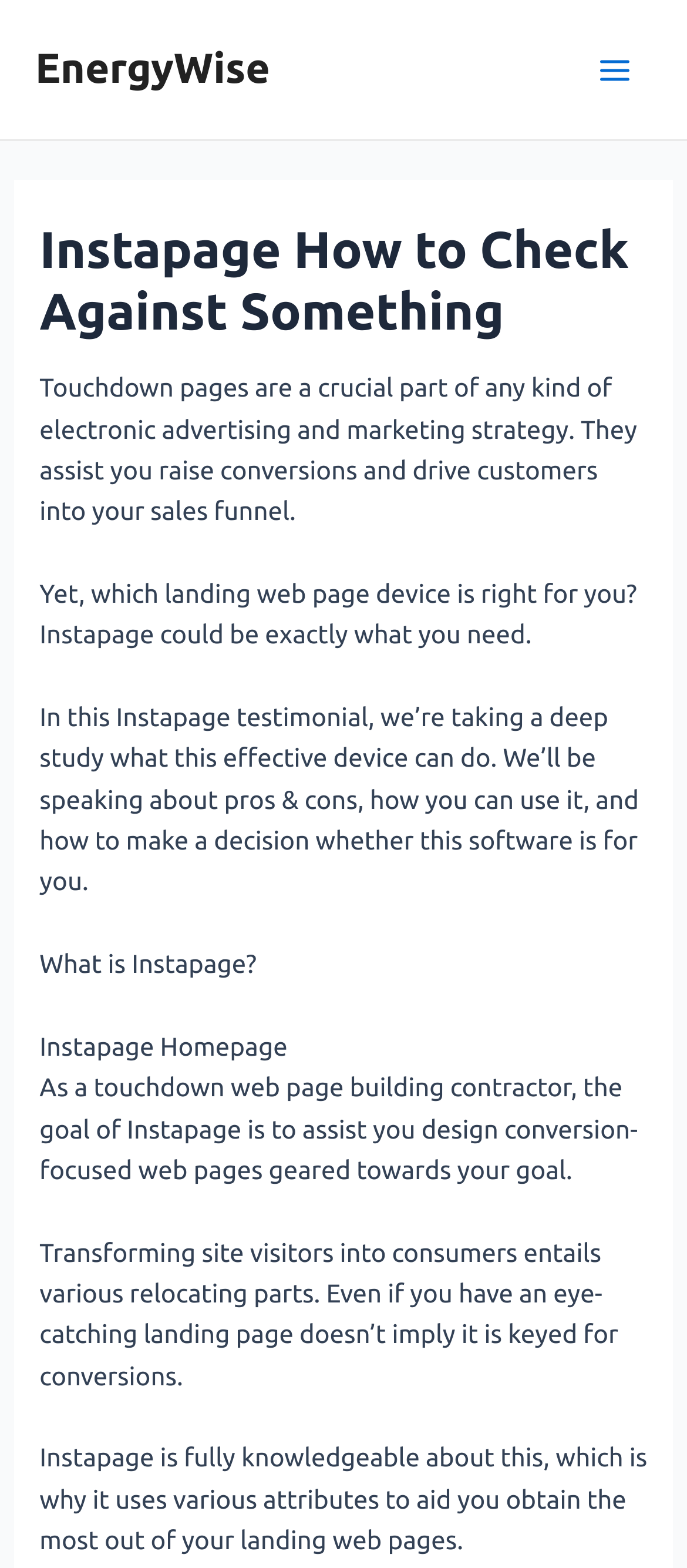What is the role of touchdown pages in electronic advertising?
Using the picture, provide a one-word or short phrase answer.

To raise conversions